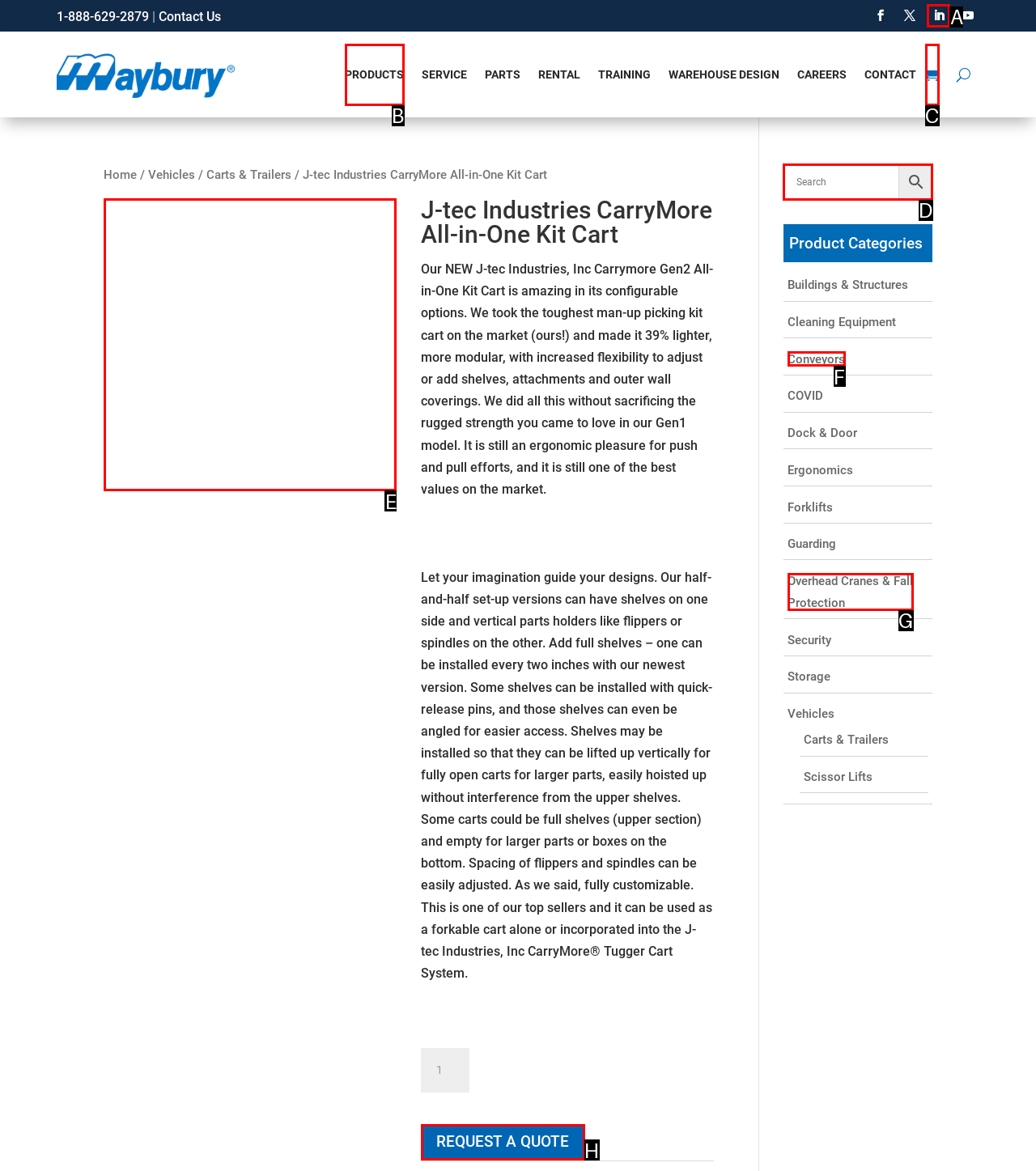To achieve the task: Search for products, indicate the letter of the correct choice from the provided options.

D